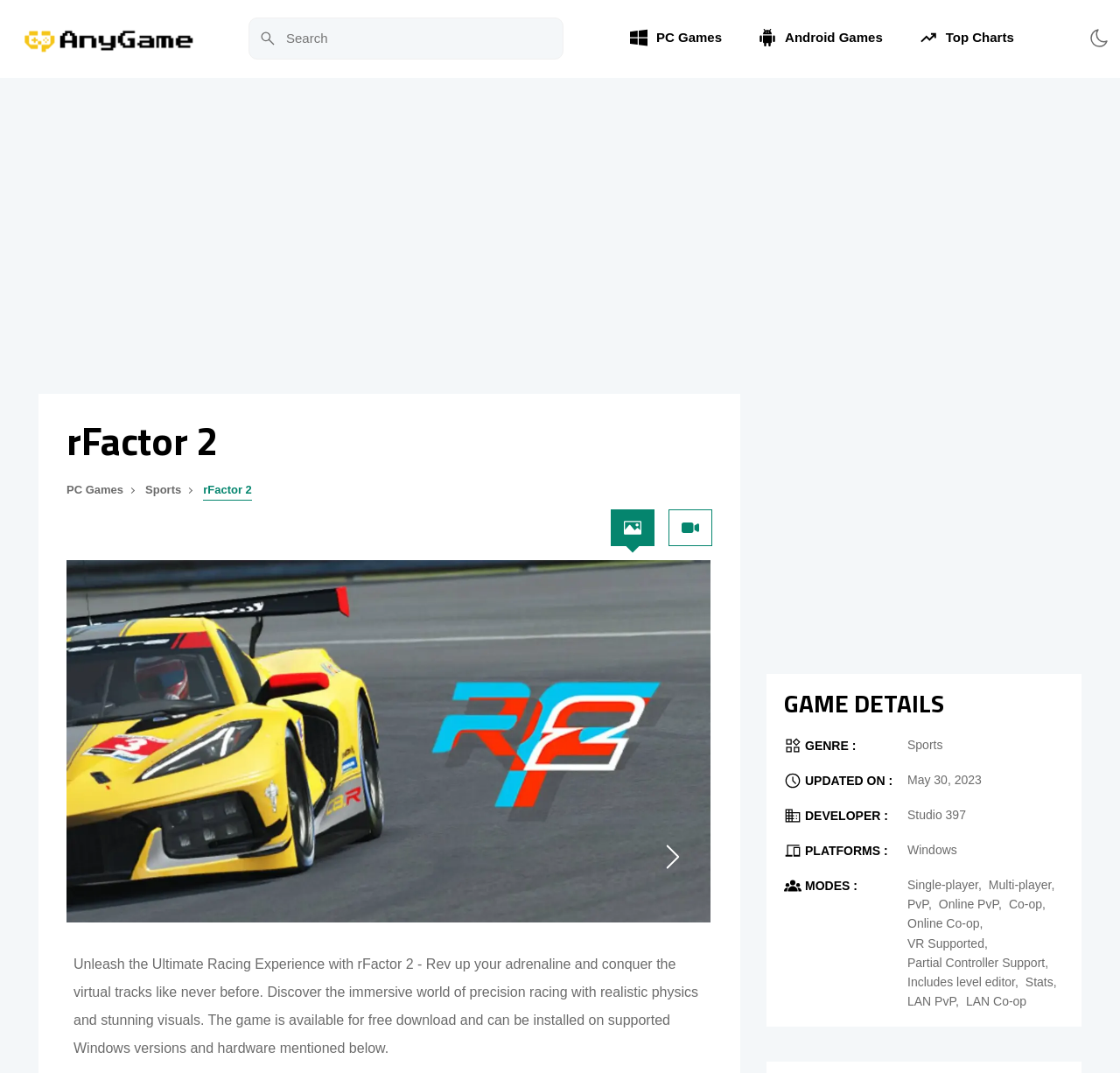What is the game's mode?
Using the visual information, respond with a single word or phrase.

Single-player, Multi-player, etc.